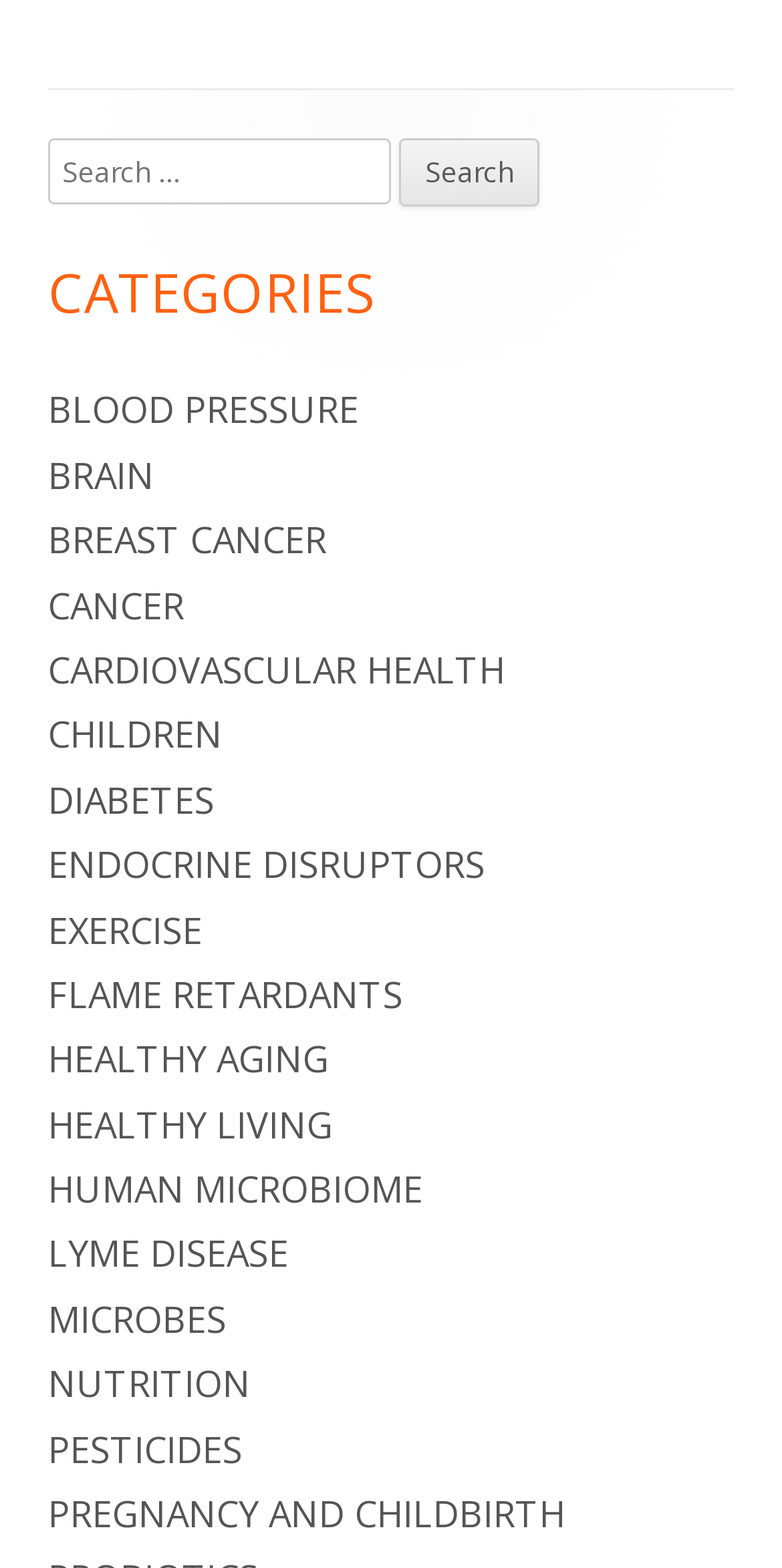Identify the bounding box coordinates for the region of the element that should be clicked to carry out the instruction: "Click on the Brain category". The bounding box coordinates should be four float numbers between 0 and 1, i.e., [left, top, right, bottom].

[0.062, 0.287, 0.197, 0.318]